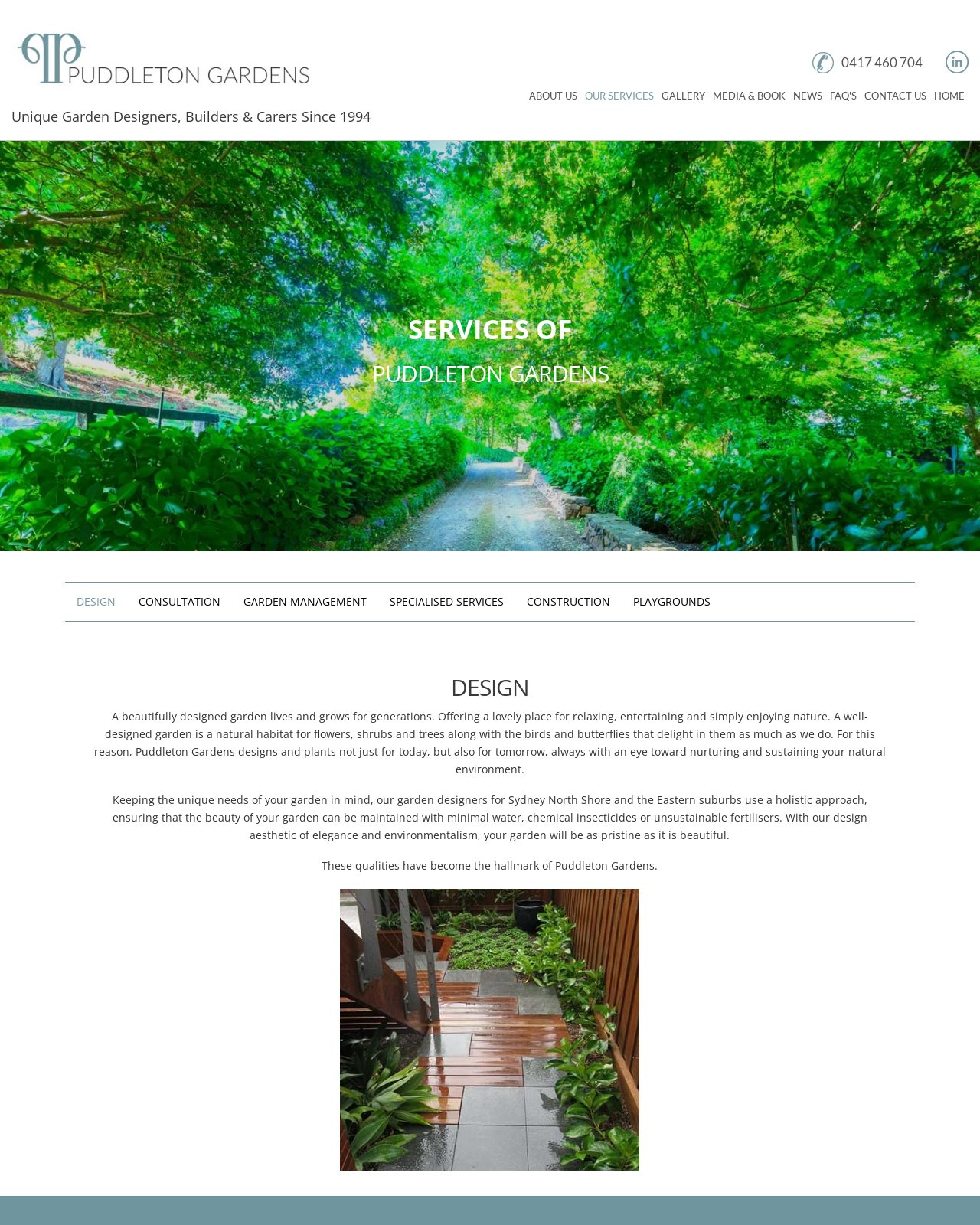Given the element description "Design", identify the bounding box of the corresponding UI element.

[0.066, 0.475, 0.13, 0.507]